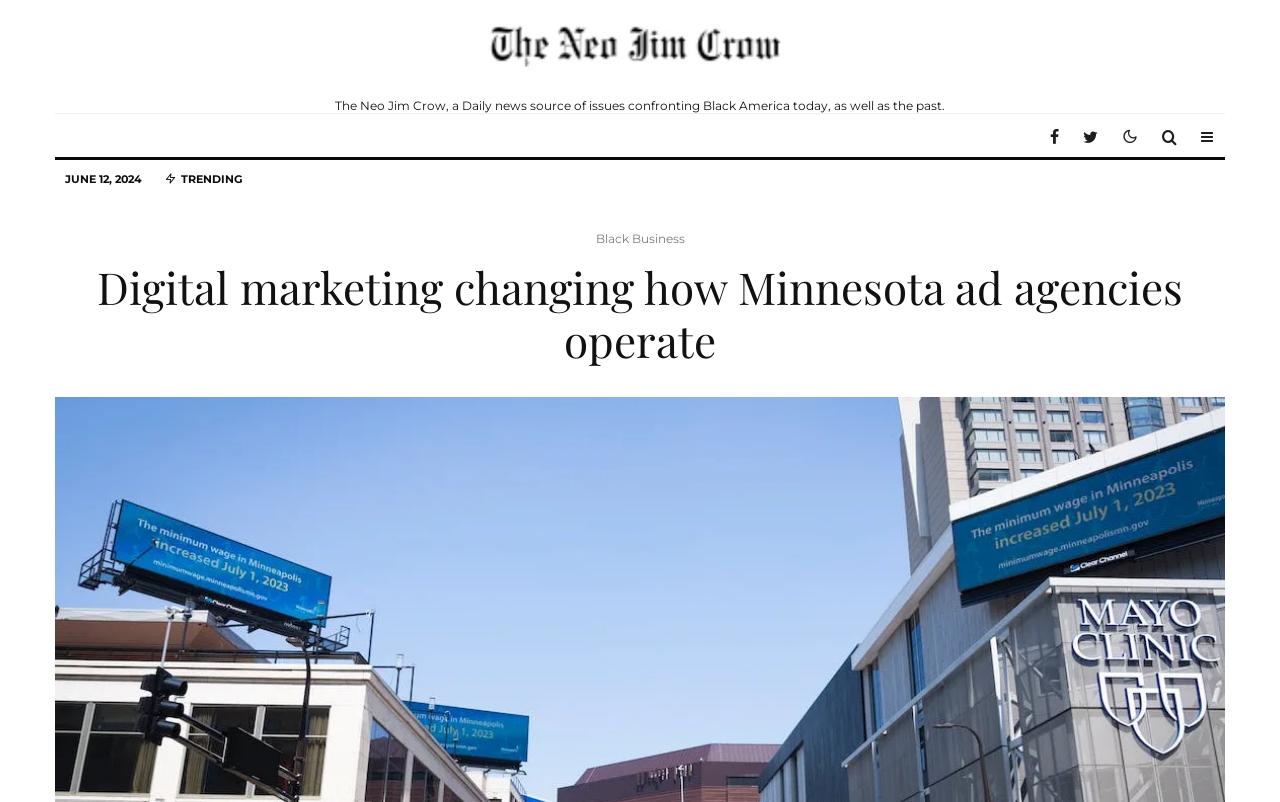Provide the bounding box coordinates, formatted as (top-left x, top-left y, bottom-right x, bottom-right y), with all values being floating point numbers between 0 and 1. Identify the bounding box of the UI element that matches the description: Black Business

[0.465, 0.286, 0.535, 0.311]